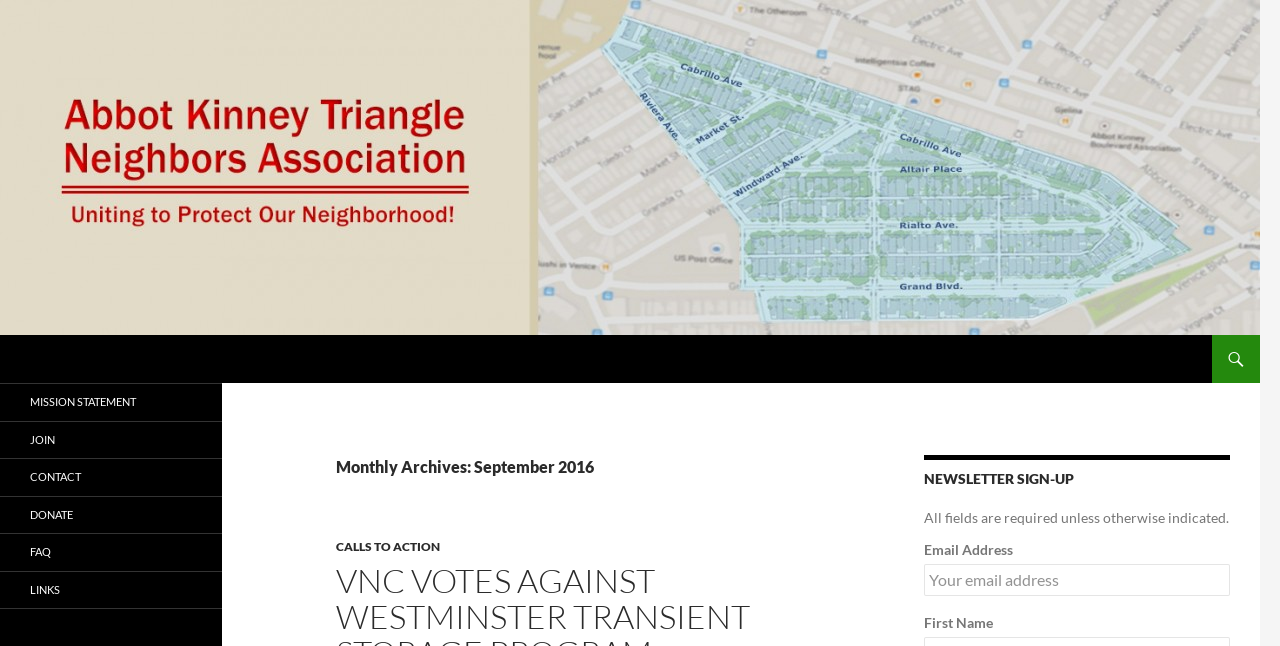From the element description Mission Statement, predict the bounding box coordinates of the UI element. The coordinates must be specified in the format (top-left x, top-left y, bottom-right x, bottom-right y) and should be within the 0 to 1 range.

[0.0, 0.594, 0.173, 0.651]